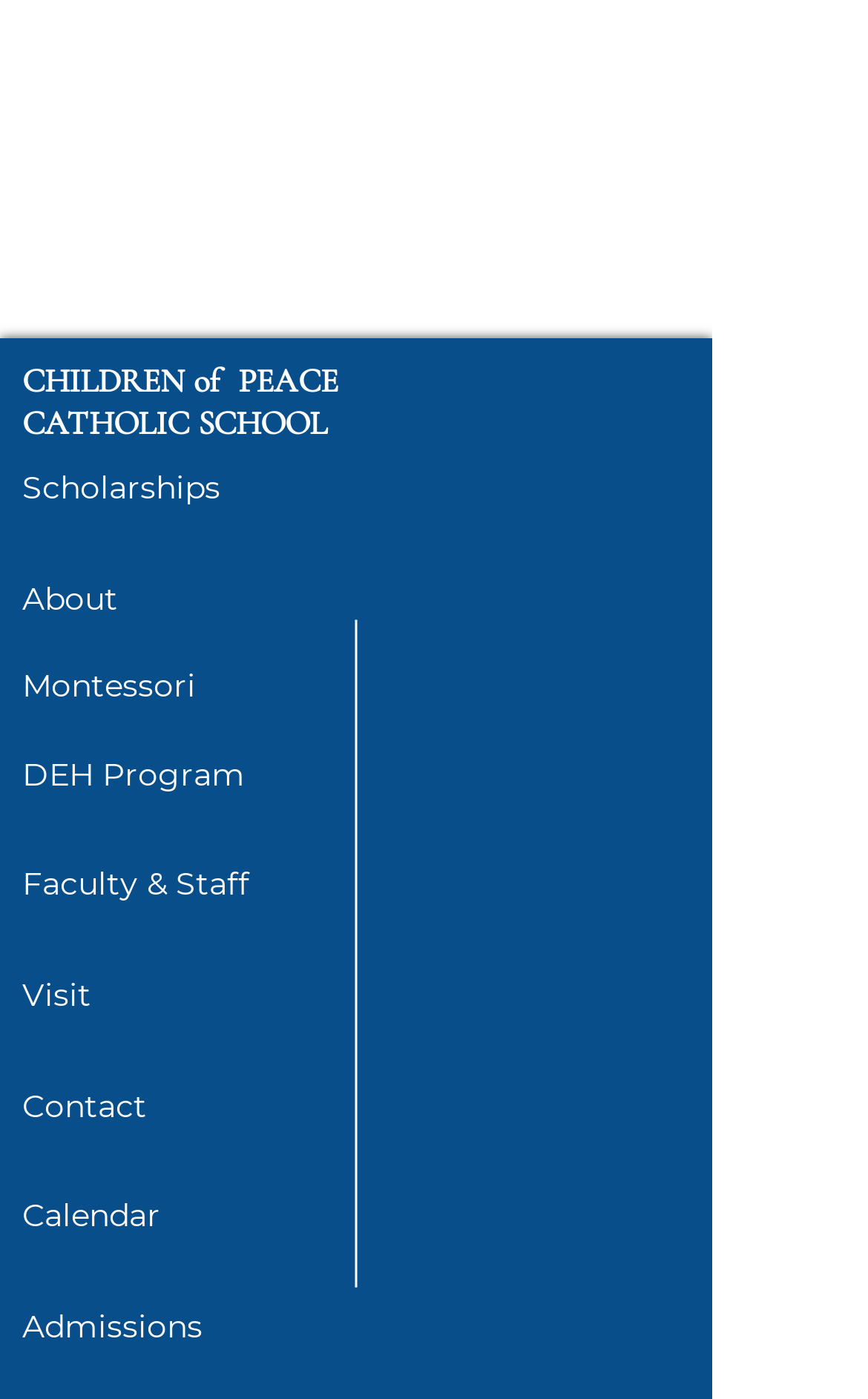What is the first link in the navigation menu?
Please ensure your answer is as detailed and informative as possible.

I looked at the navigation menu and found that the first link is 'Scholarships', which is located at the top of the menu.